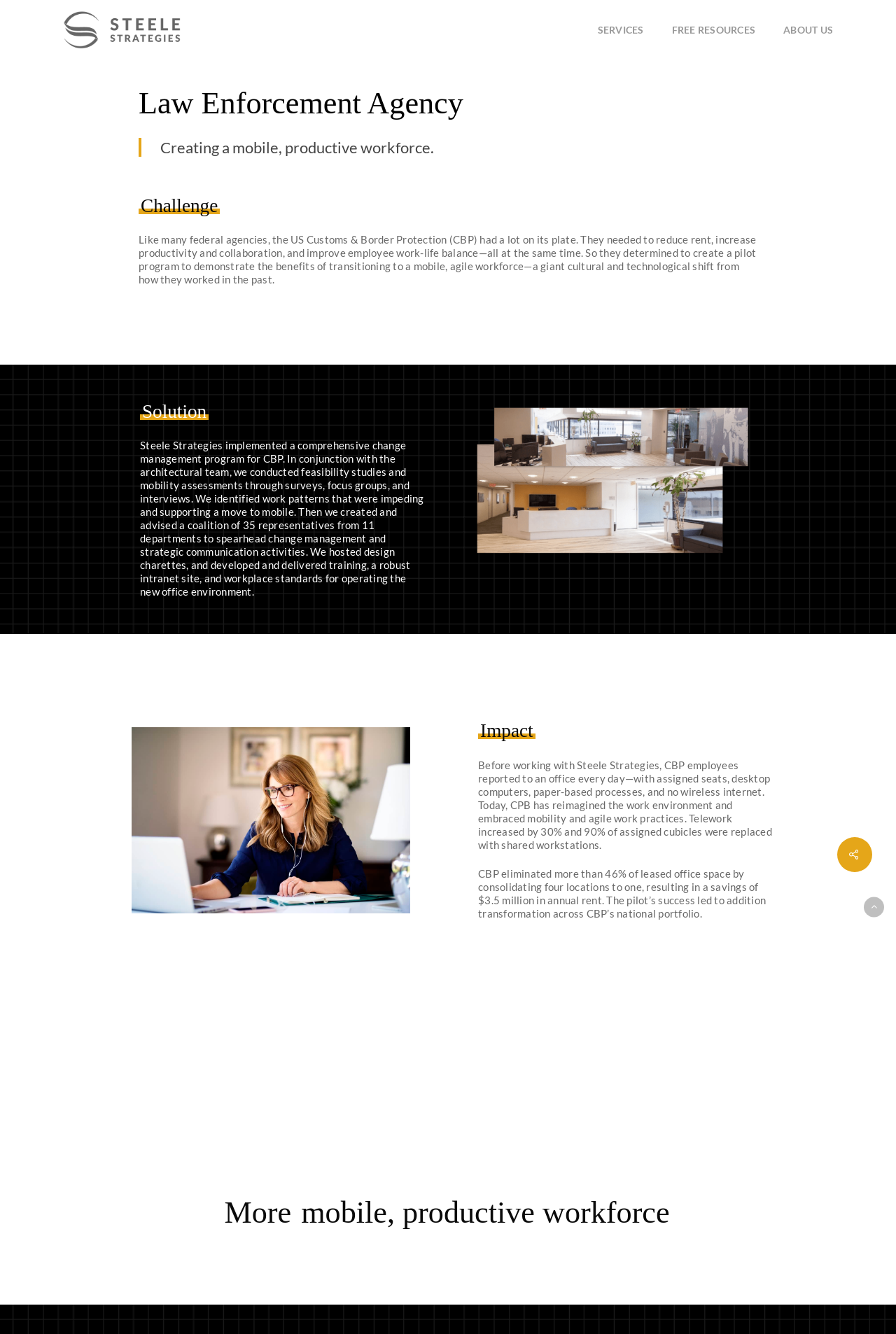Summarize the webpage comprehensively, mentioning all visible components.

The webpage is about a case study of US Customs and Border Protection (CBP) and how Steele Strategies helped them to create a mobile and productive workforce. 

At the top of the page, there is a logo of Steele Strategies, which is an image with a link. 

Below the logo, there are three main navigation links: "SERVICES", "FREE RESOURCES", and "ABOUT US", which are aligned horizontally and take up about half of the page width.

The main content of the page is divided into four sections: "Law Enforcement Agency", "Challenge", "Solution", and "Impact". 

The "Law Enforcement Agency" section has a heading and a blockquote, but no text. 

The "Challenge" section has a heading and a paragraph of text that describes the challenges faced by CBP, including reducing rent, increasing productivity and collaboration, and improving employee work-life balance.

The "Solution" section has a heading and a paragraph of text that describes how Steele Strategies implemented a comprehensive change management program for CBP, including conducting feasibility studies, identifying work patterns, and creating a coalition of representatives to spearhead change management.

The "Impact" section has a heading and two paragraphs of text that describe the results of the program, including a 30% increase in telework, the replacement of 90% of assigned cubicles with shared workstations, and a savings of $3.5 million in annual rent.

Below the "Impact" section, there are several statistics and metrics displayed, including "46% Reduced Lease Space", "$3,500,000 Rent Cost Savings per Year", "4 locations consolidated into 1", and "11 departments & 35 reps in change coalition". 

At the bottom of the page, there is a heading "More mobile, productive workforce" and a link to go back to the top of the page. There is also a small icon on the right side of the page, which is a link.